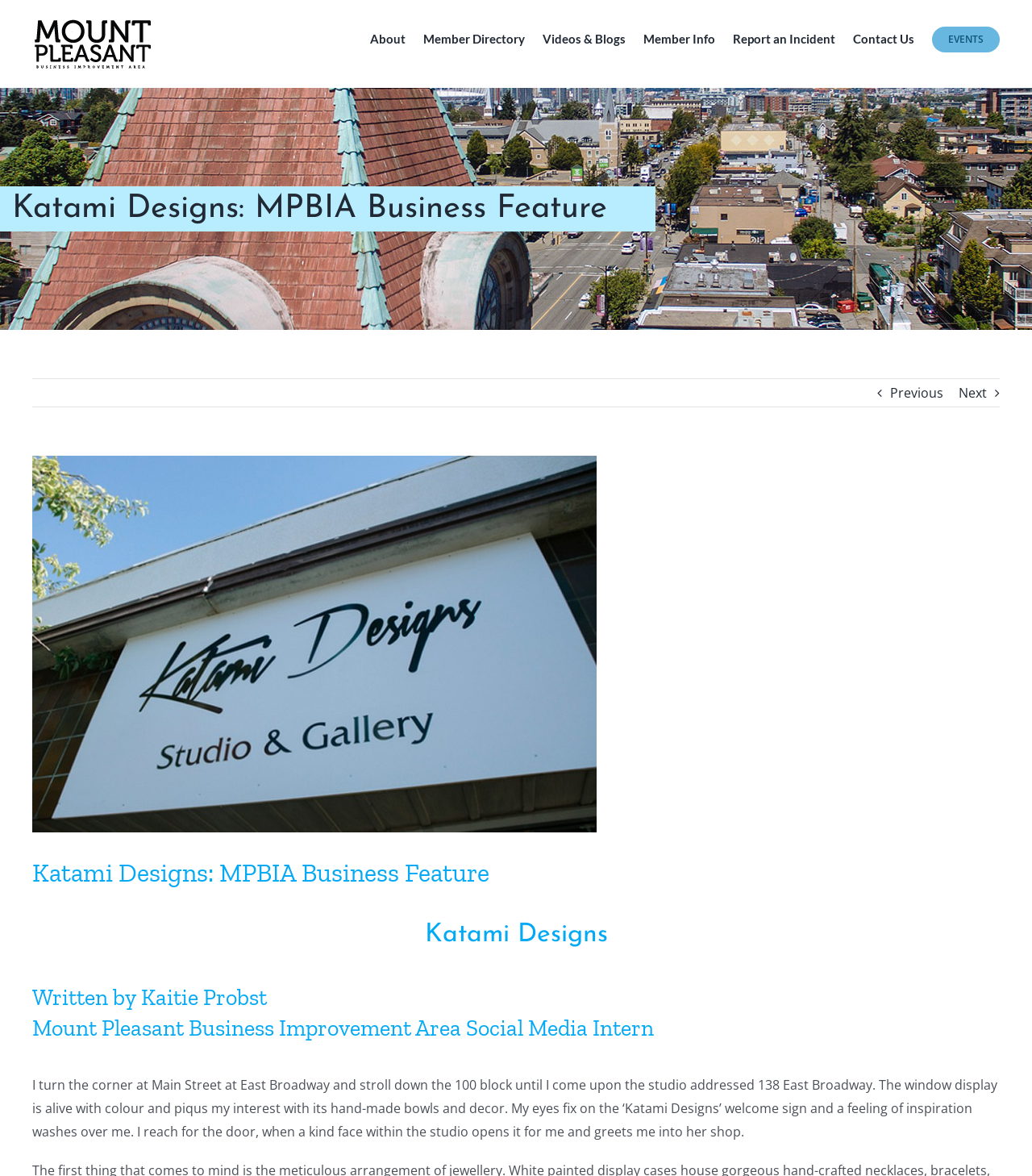Can you specify the bounding box coordinates of the area that needs to be clicked to fulfill the following instruction: "View Larger Image"?

[0.03, 0.389, 0.069, 0.443]